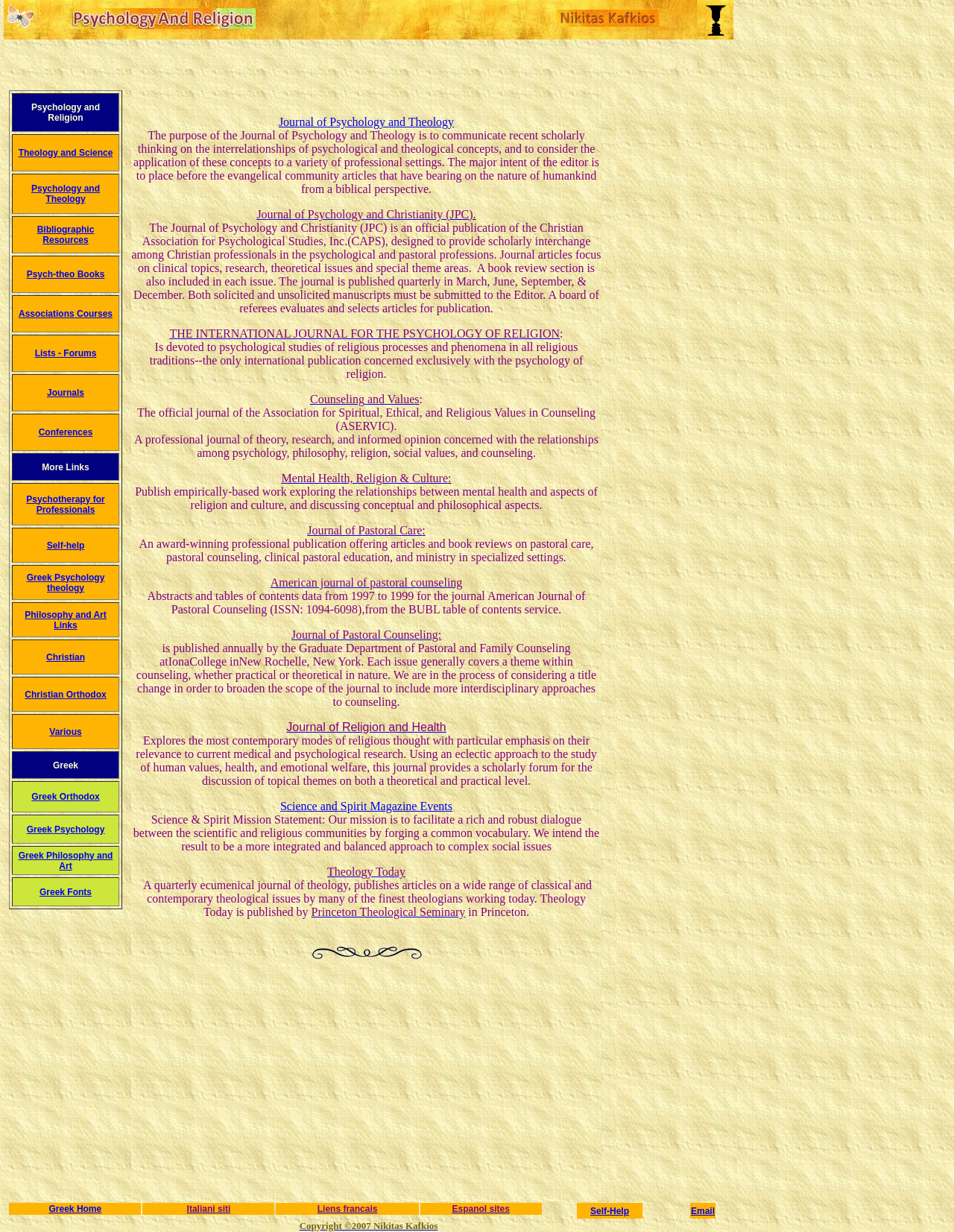How often is the Journal of Psychology and Christianity published?
Refer to the image and answer the question using a single word or phrase.

Quarterly